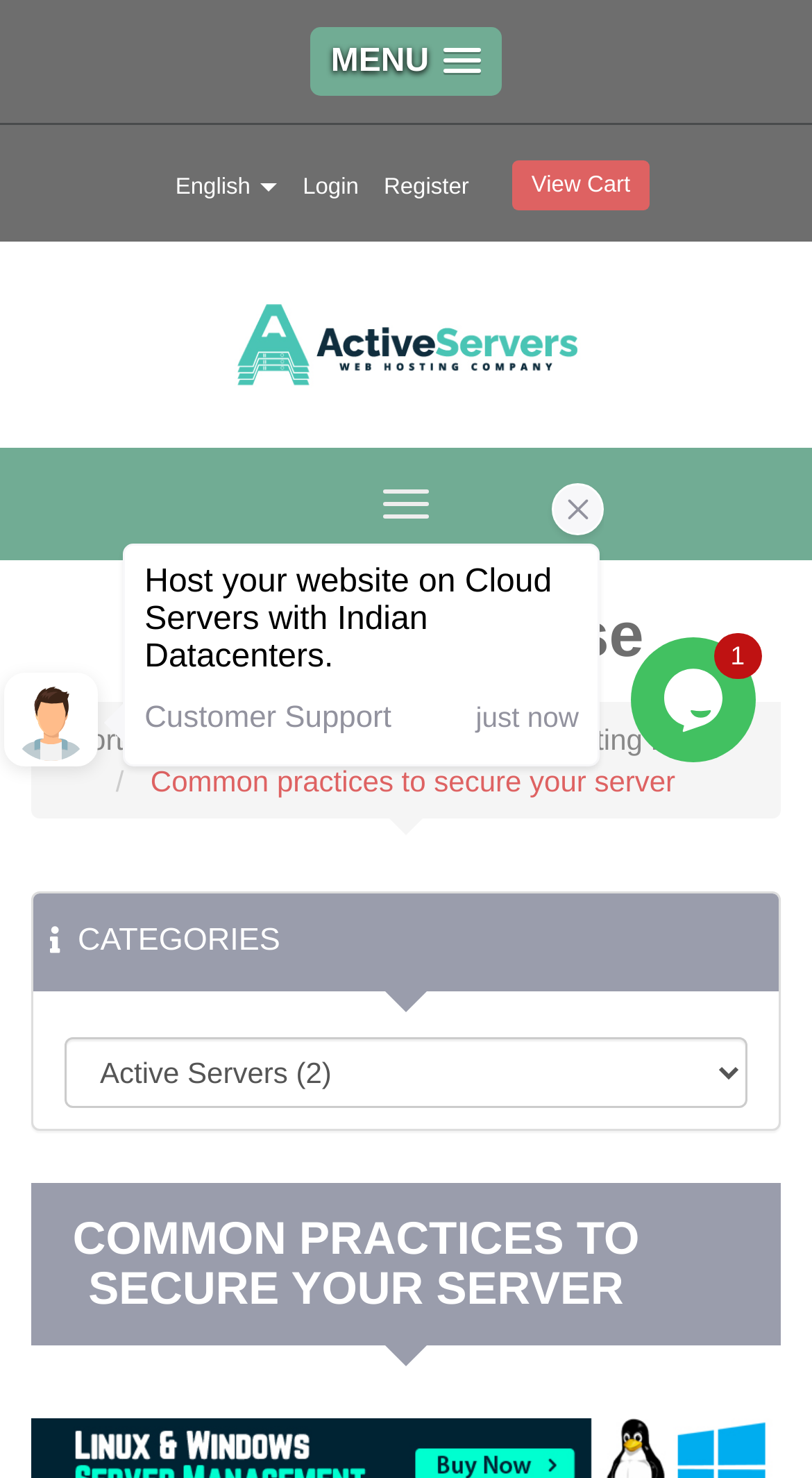Can you specify the bounding box coordinates for the region that should be clicked to fulfill this instruction: "Click the MENU link".

[0.382, 0.018, 0.618, 0.065]